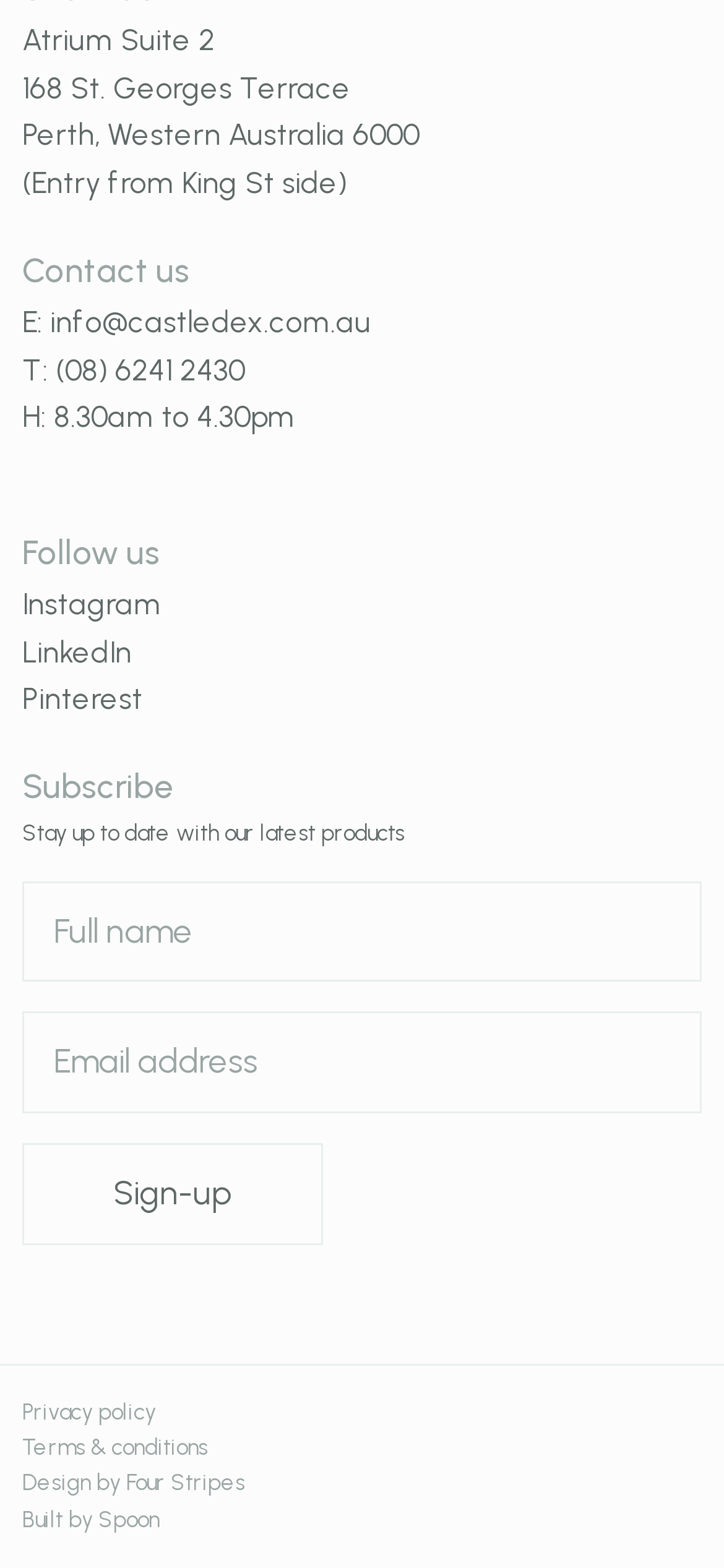Find the bounding box coordinates of the clickable area required to complete the following action: "visit the Contact Us page".

None